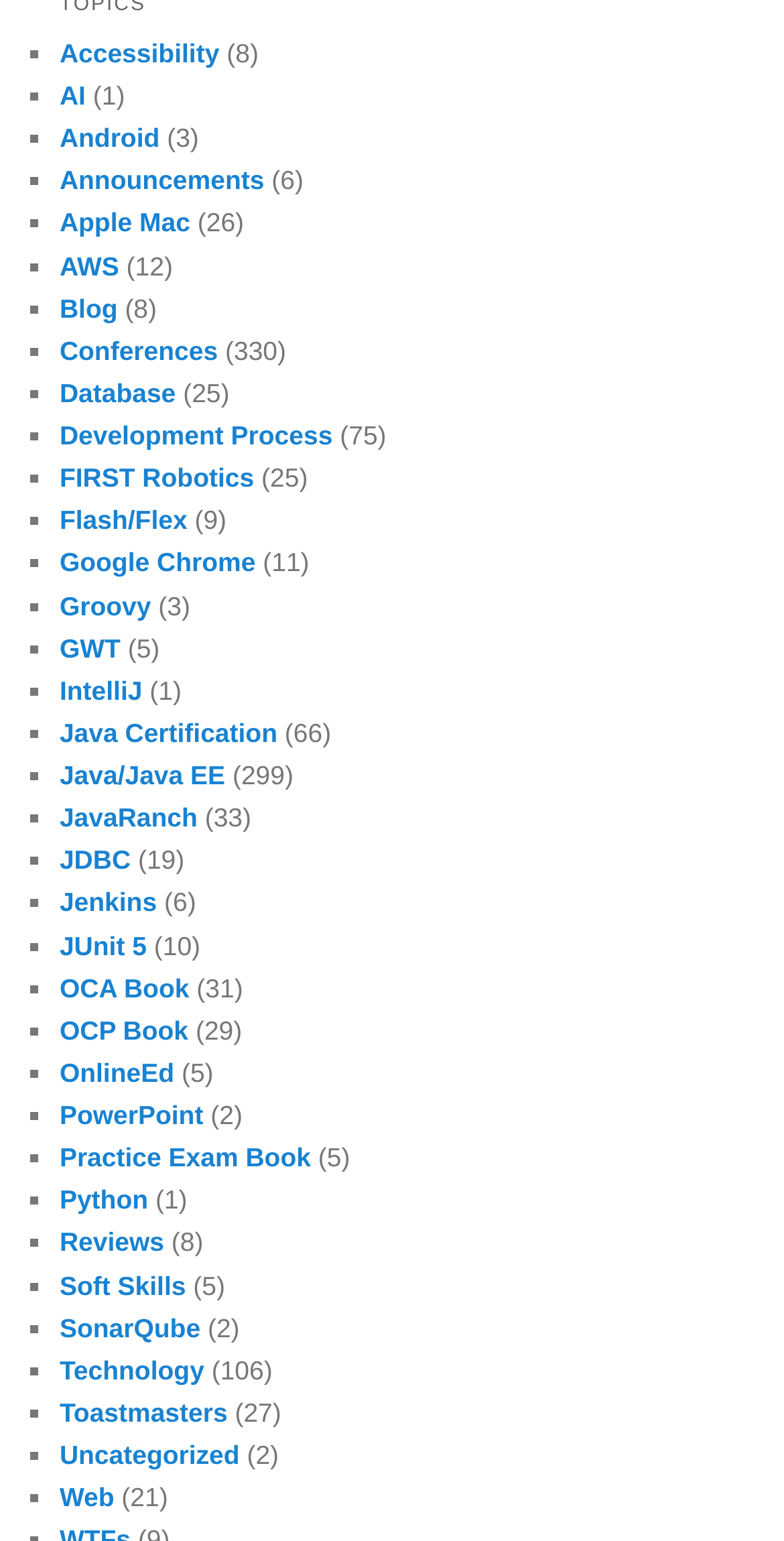Provide a brief response to the question below using one word or phrase:
How many links are there on the webpage?

40